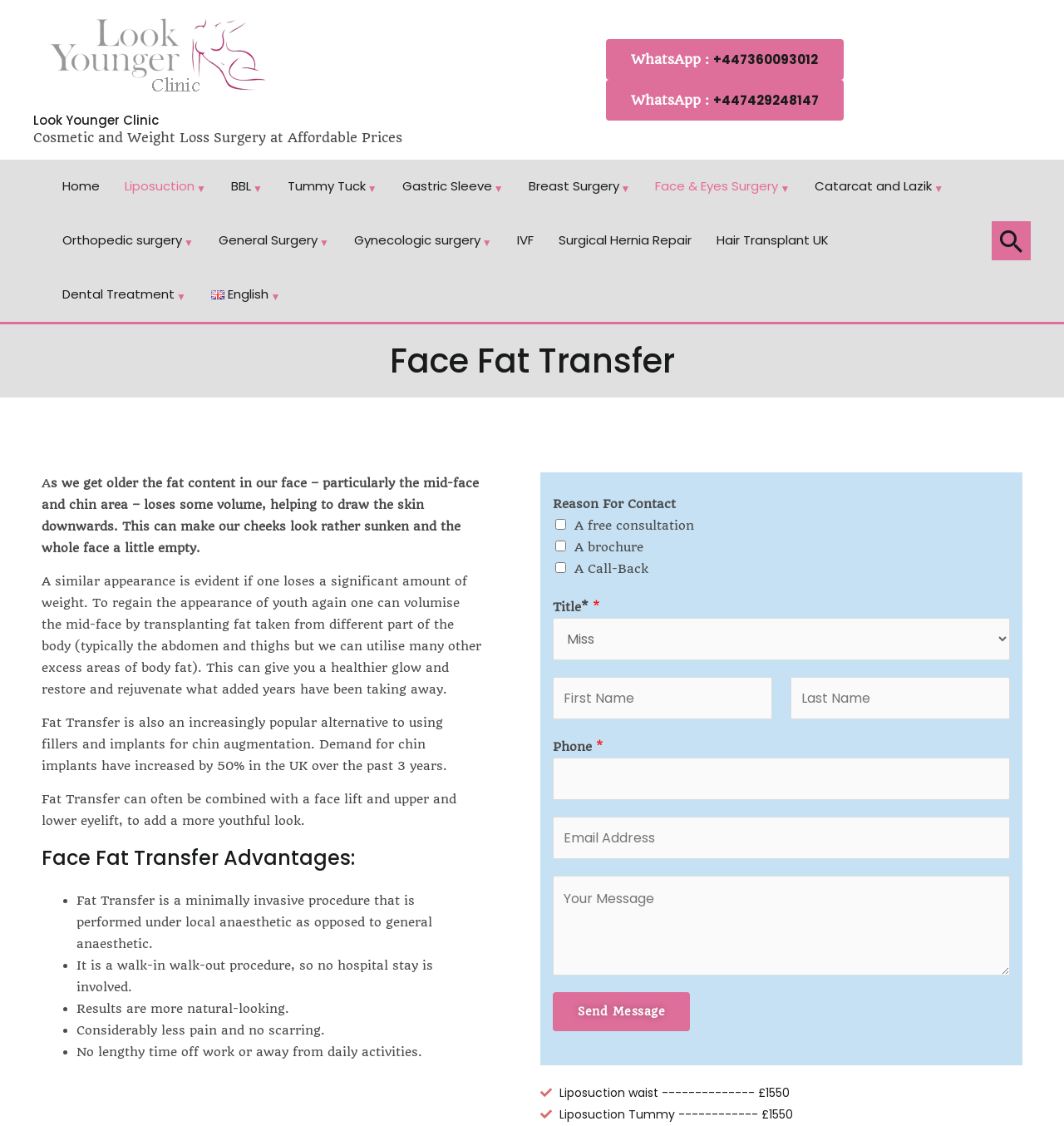Please examine the image and provide a detailed answer to the question: What is the cost of Liposuction waist?

The cost of Liposuction waist can be found at the bottom of the webpage, where it is written as 'Liposuction waist -------------- £1550'. This is a link that provides more information about the procedure and its cost.